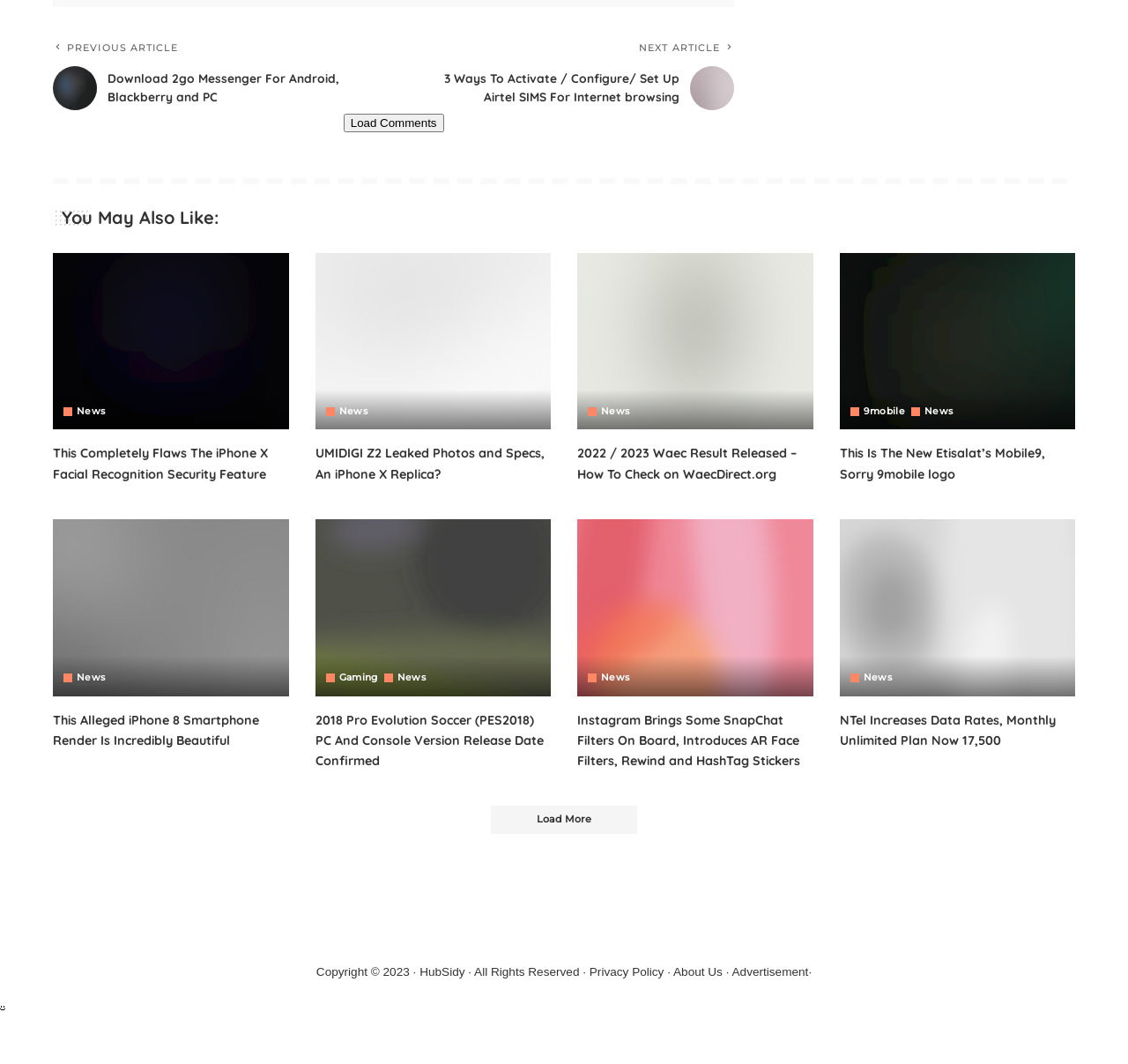Please predict the bounding box coordinates of the element's region where a click is necessary to complete the following instruction: "Check the news about '2022 / 2023 Waec Result Released – How To Check on WaecDirect.org'". The coordinates should be represented by four float numbers between 0 and 1, i.e., [left, top, right, bottom].

[0.512, 0.416, 0.721, 0.455]